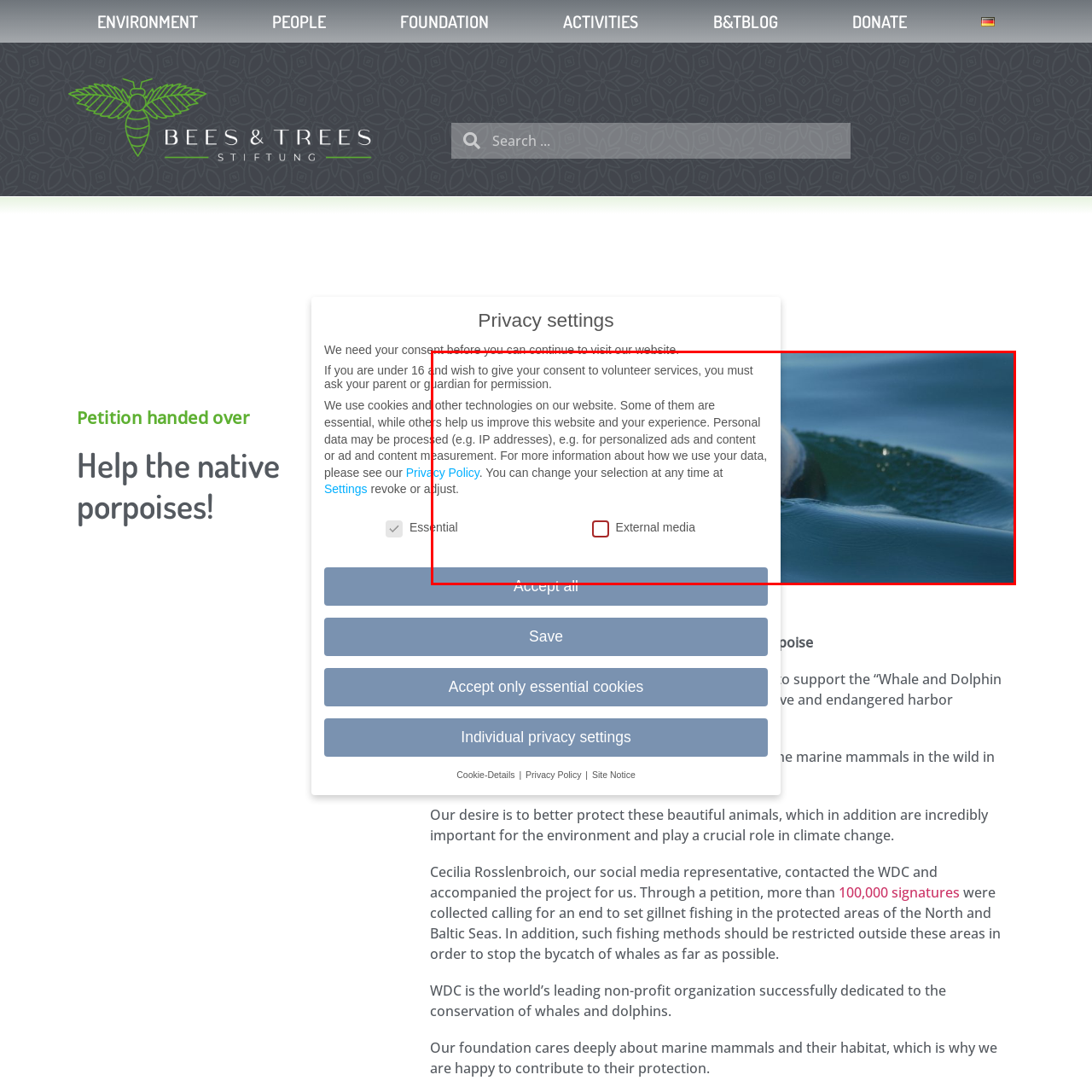Check the image inside the red boundary and briefly answer: What is the focus of the organization's mission?

Marine conservation